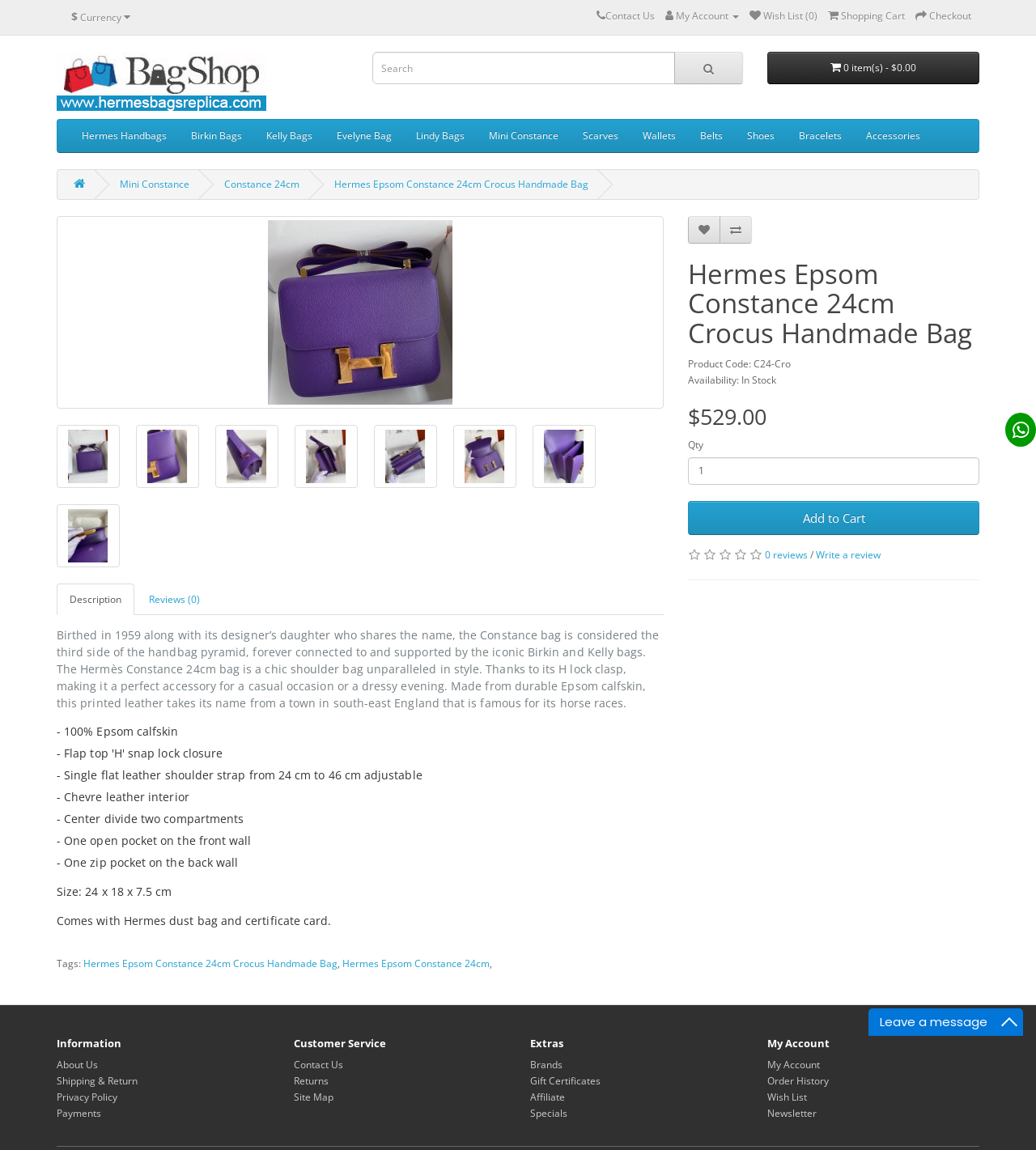Please specify the bounding box coordinates of the area that should be clicked to accomplish the following instruction: "View Hermes Handbags". The coordinates should consist of four float numbers between 0 and 1, i.e., [left, top, right, bottom].

[0.067, 0.104, 0.173, 0.132]